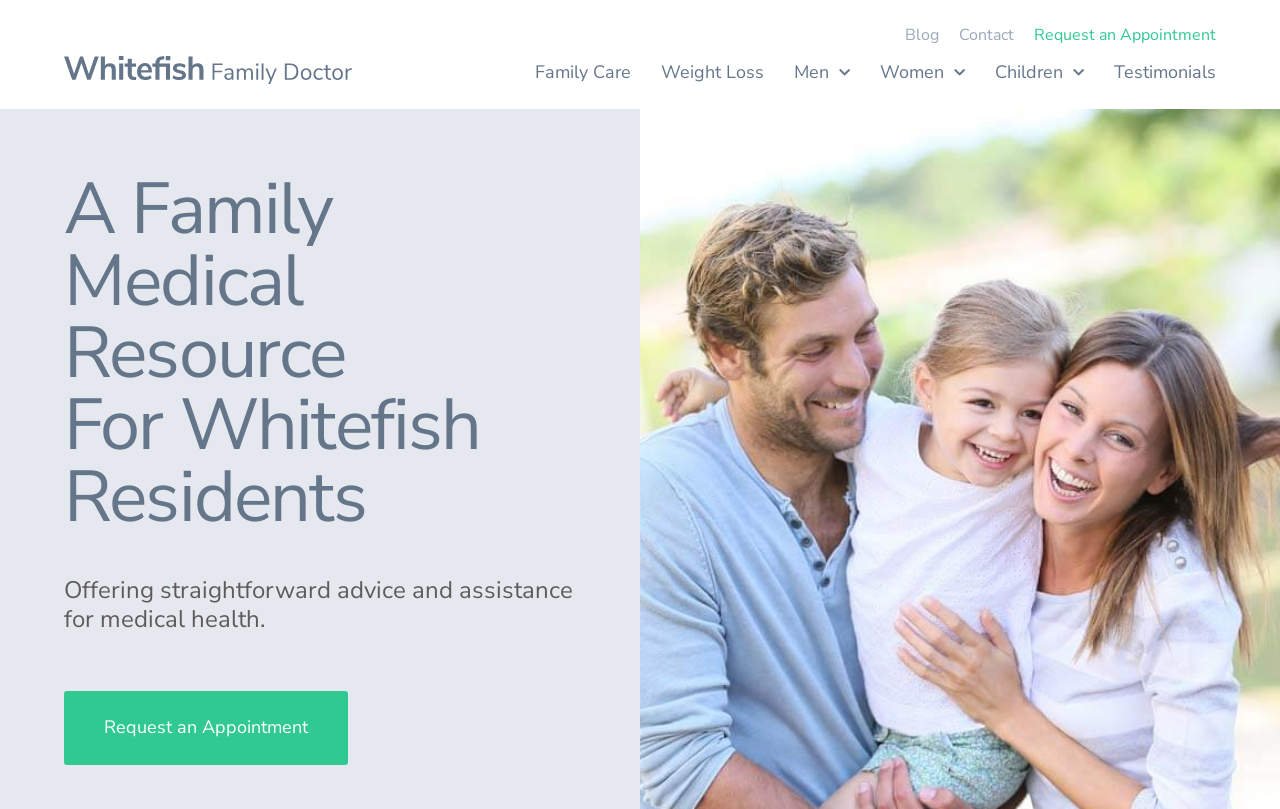Find the bounding box of the UI element described as: "Request an Appointment". The bounding box coordinates should be given as four float values between 0 and 1, i.e., [left, top, right, bottom].

[0.808, 0.032, 0.95, 0.056]